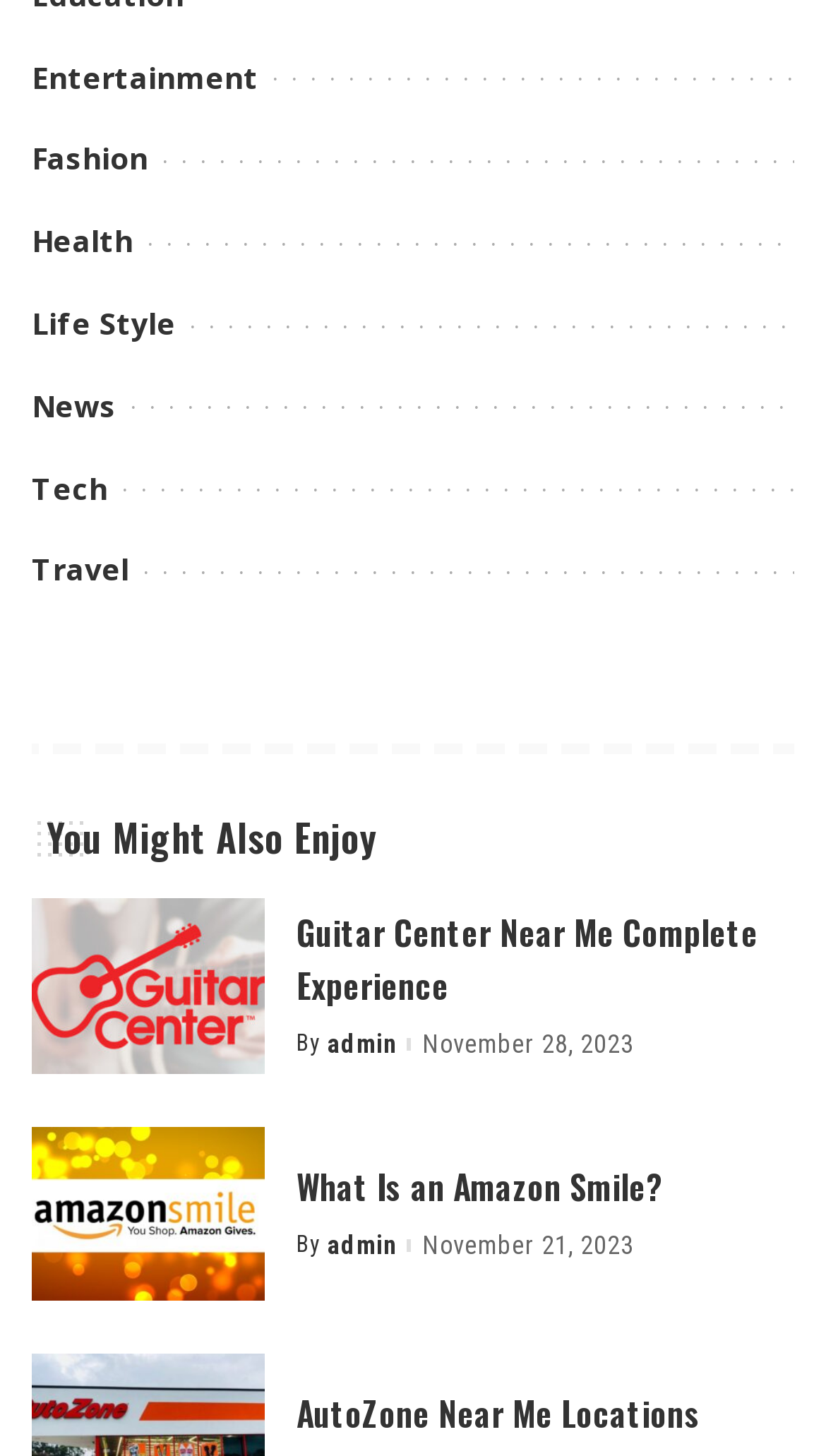Can you show the bounding box coordinates of the region to click on to complete the task described in the instruction: "Click on Entertainment"?

[0.038, 0.039, 0.313, 0.066]